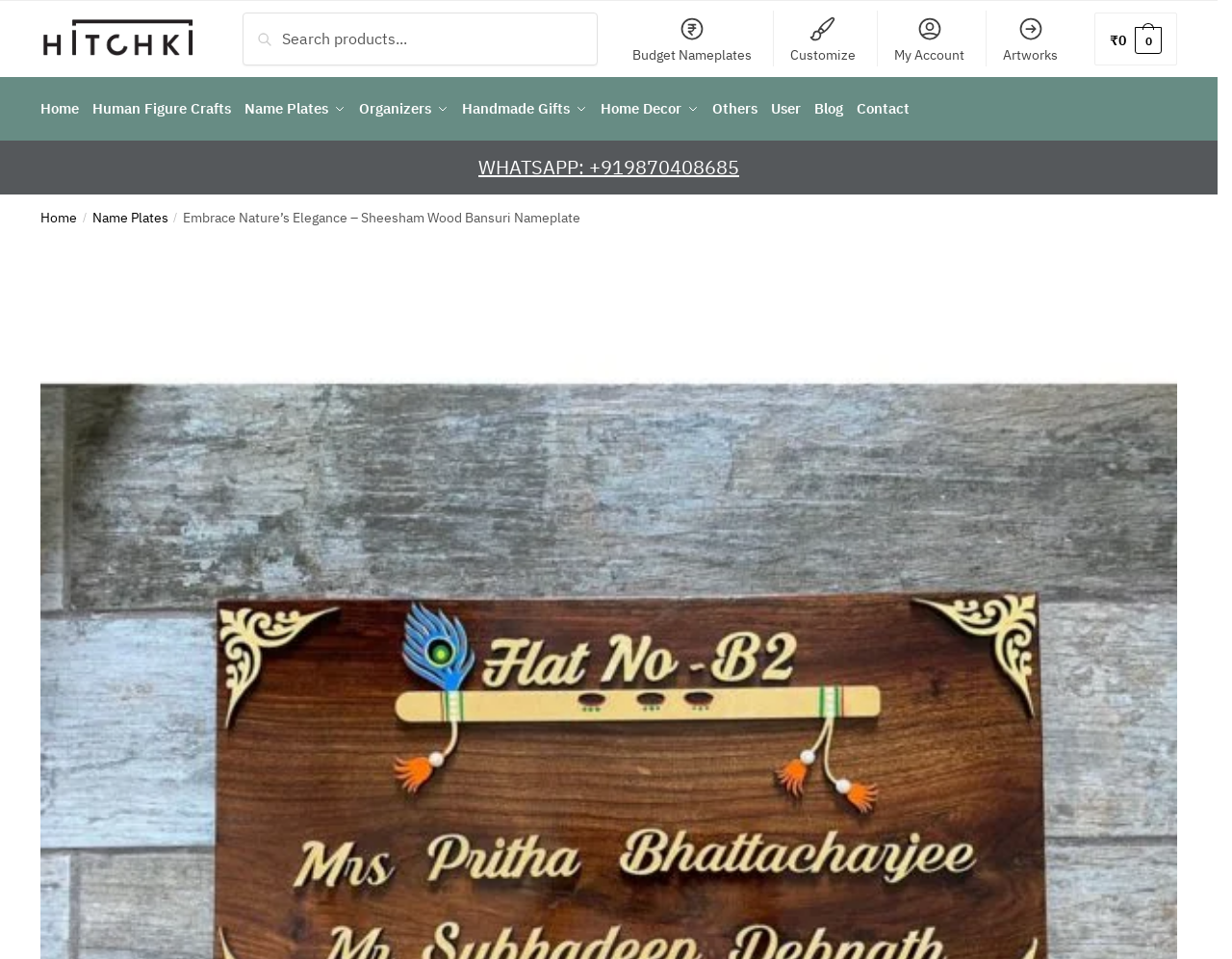Find the bounding box coordinates of the area to click in order to follow the instruction: "Get the phone number of the School support Youth Officer in Rundu".

None